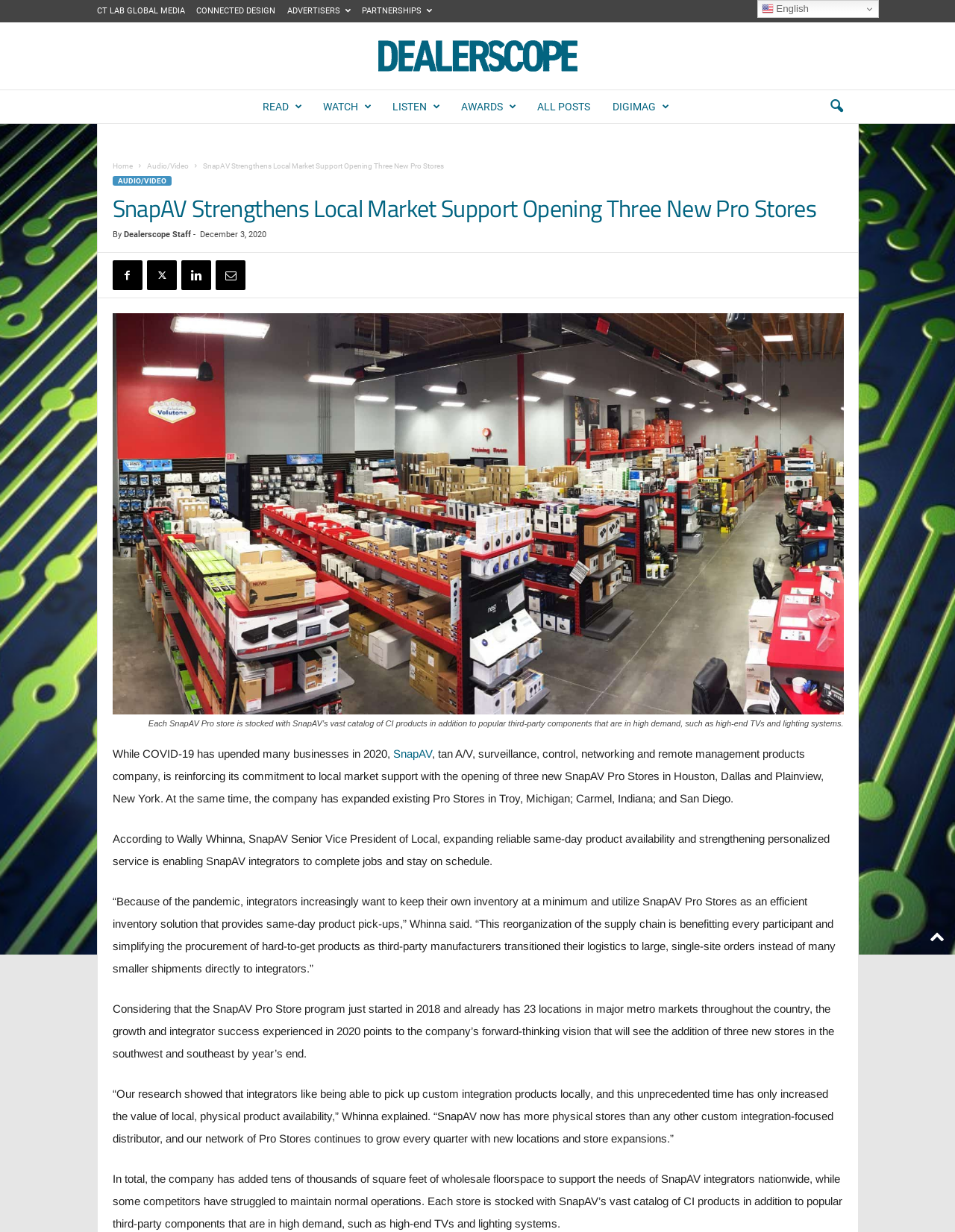Specify the bounding box coordinates of the area that needs to be clicked to achieve the following instruction: "Search using the search icon".

[0.858, 0.073, 0.893, 0.1]